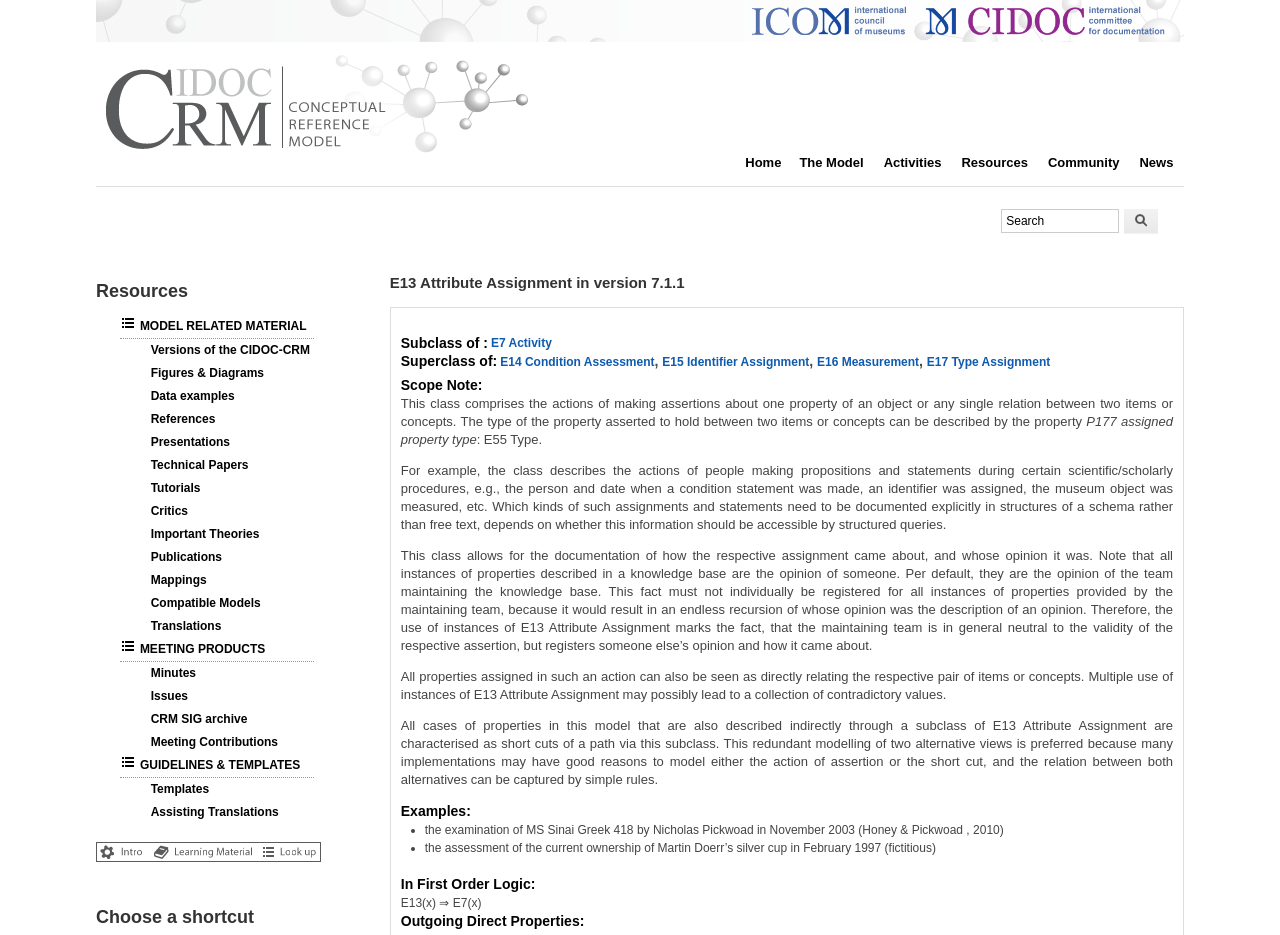Identify the bounding box coordinates for the element you need to click to achieve the following task: "Read about E13 Attribute Assignment". The coordinates must be four float values ranging from 0 to 1, formatted as [left, top, right, bottom].

[0.305, 0.293, 0.925, 0.312]